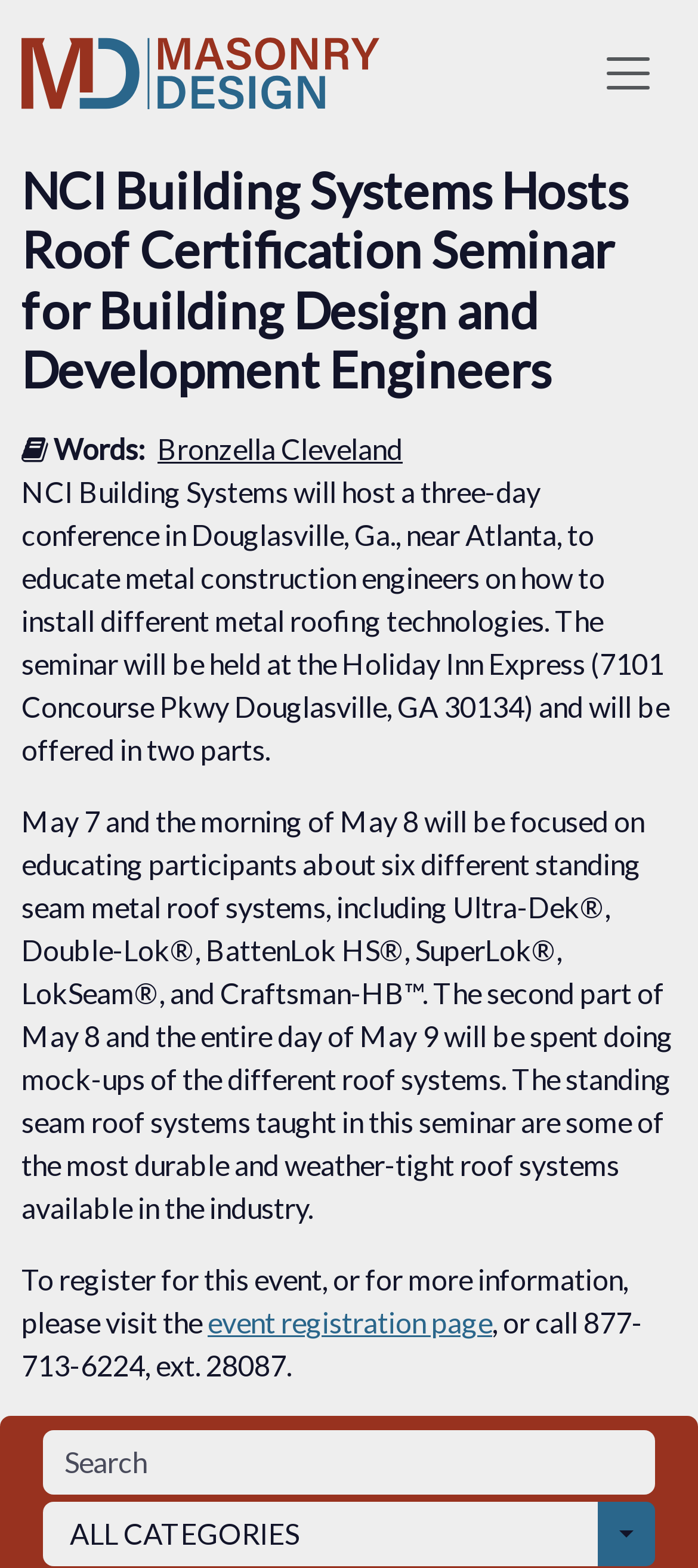Determine the main headline of the webpage and provide its text.

NCI Building Systems Hosts Roof Certification Seminar for Building Design and Development Engineers